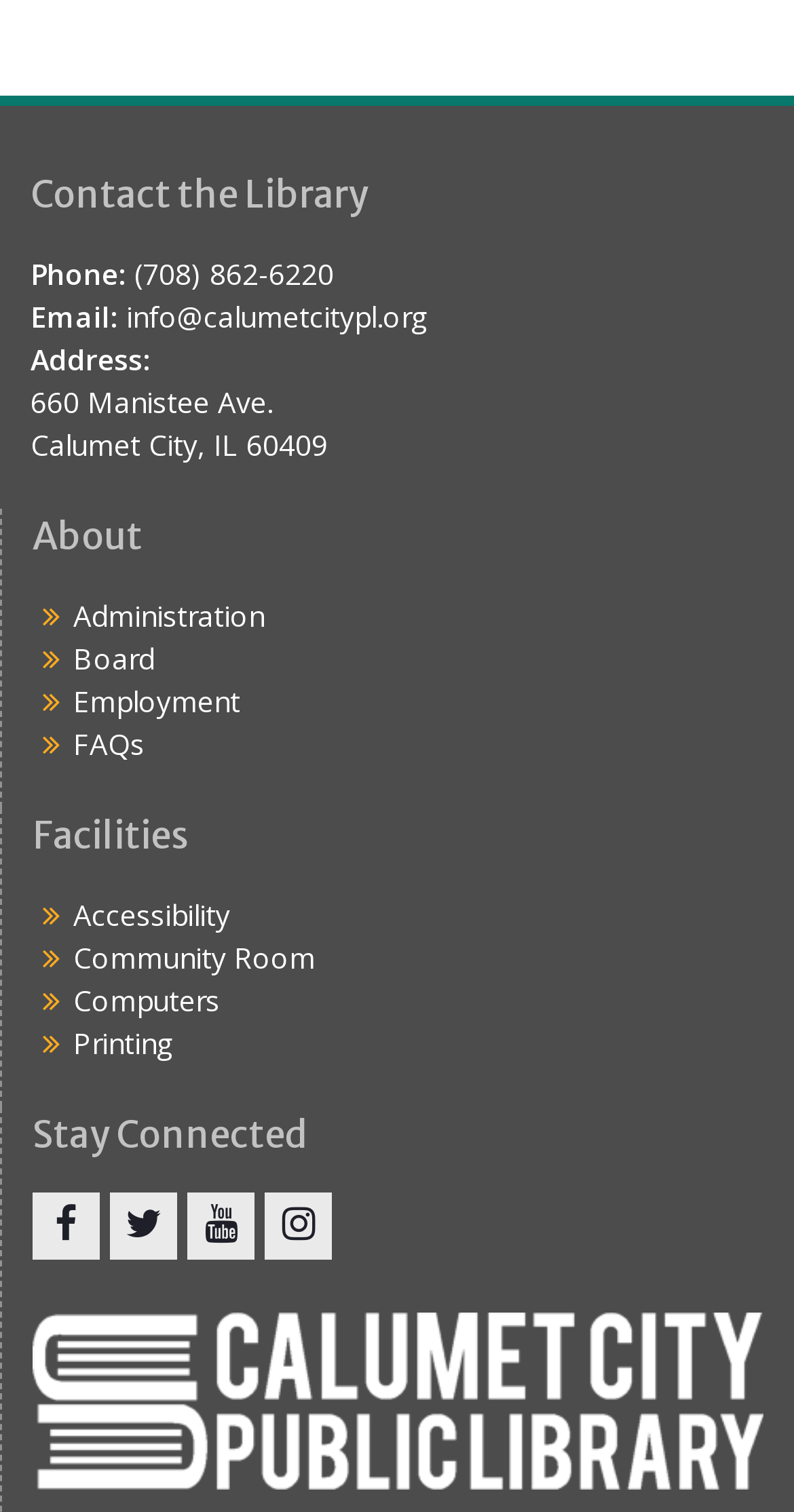Answer the question below using just one word or a short phrase: 
What is the purpose of the 'Printing' facility at the library?

Printing